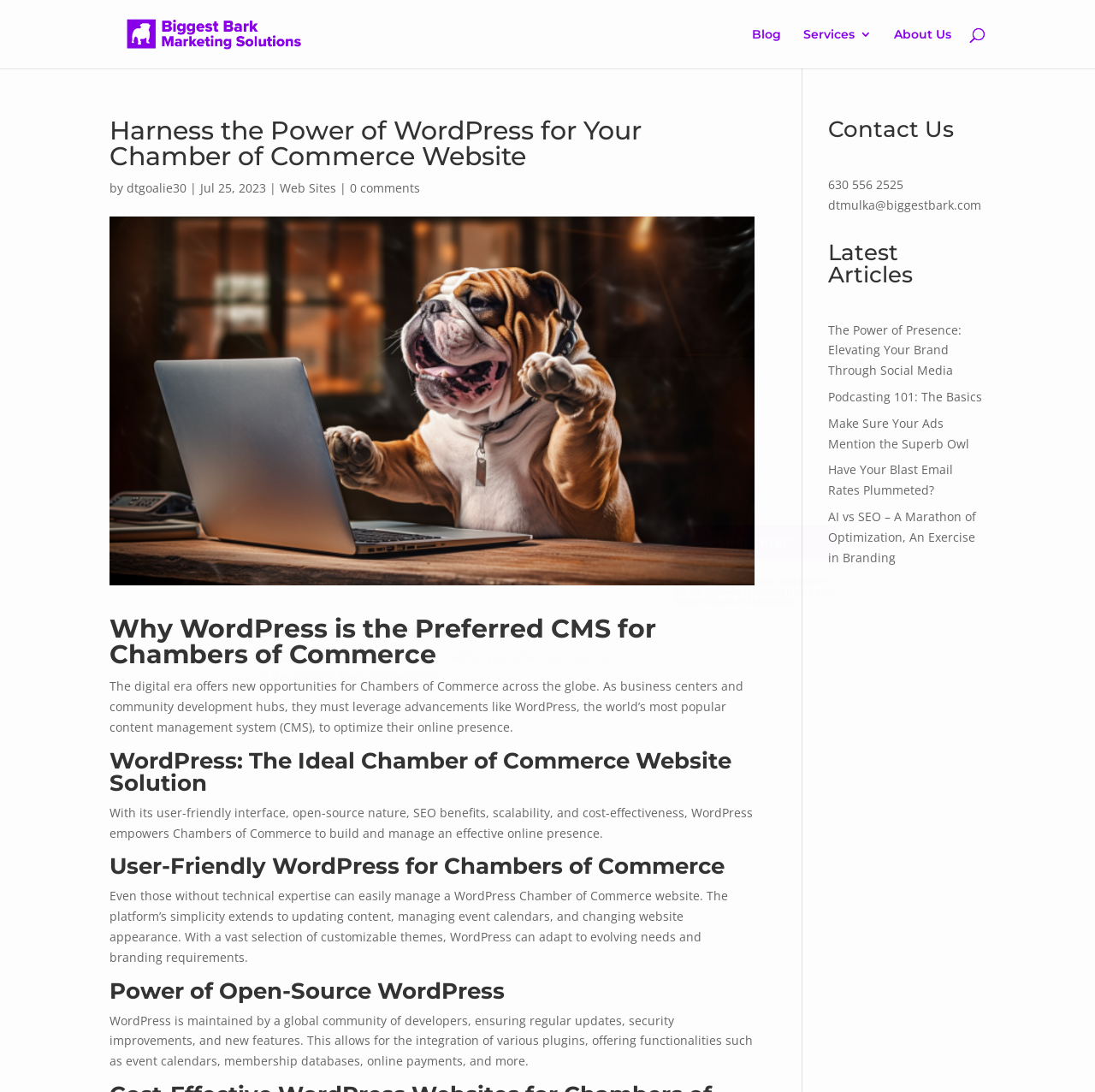Identify the bounding box coordinates of the part that should be clicked to carry out this instruction: "Click the 'Blog' link".

[0.687, 0.026, 0.713, 0.063]